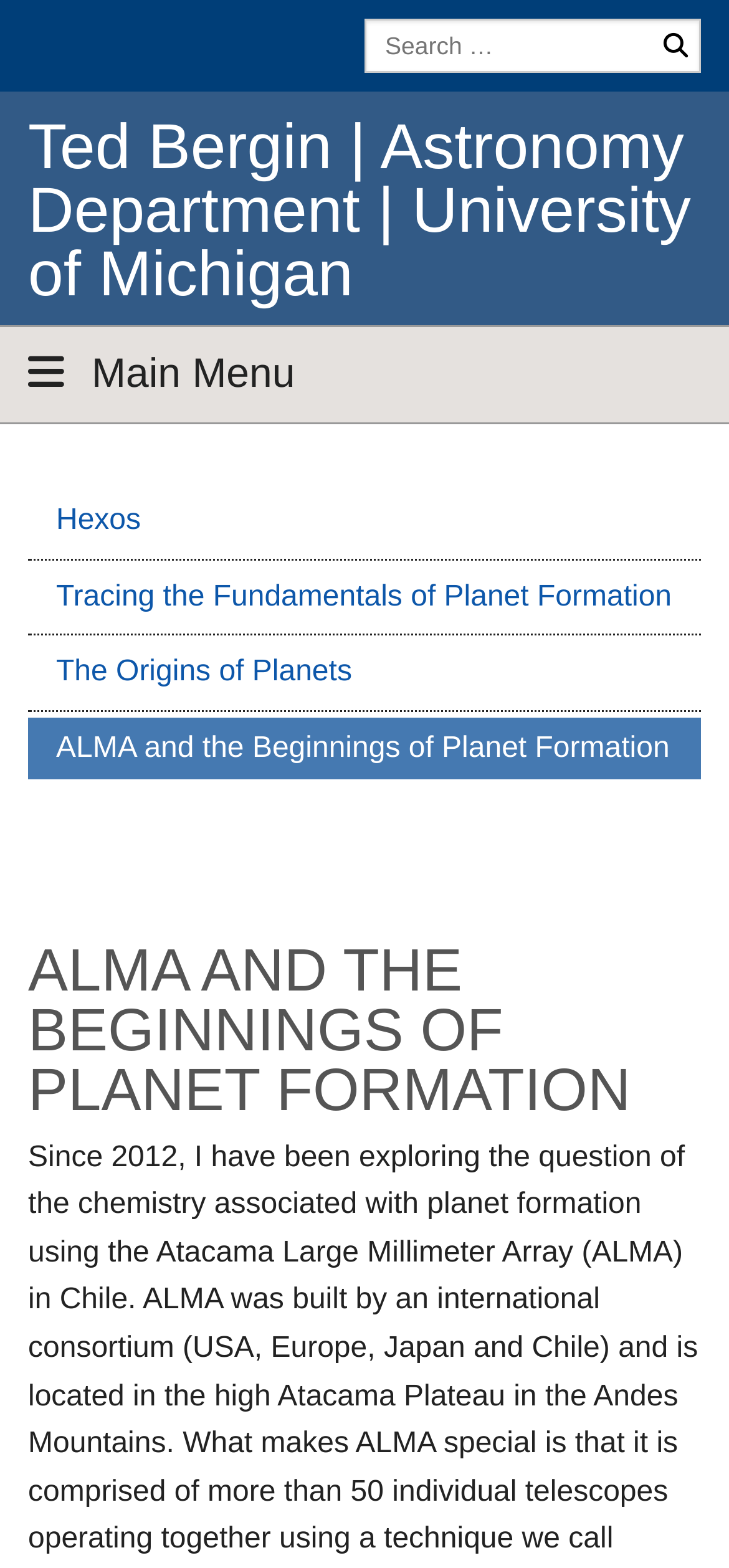What is the department of the speaker?
Please respond to the question with a detailed and well-explained answer.

The department of the speaker can be found in the heading element 'Ted Bergin | Astronomy Department | University of Michigan' which is located at the top of the webpage, indicating that the speaker is from the Astronomy Department.